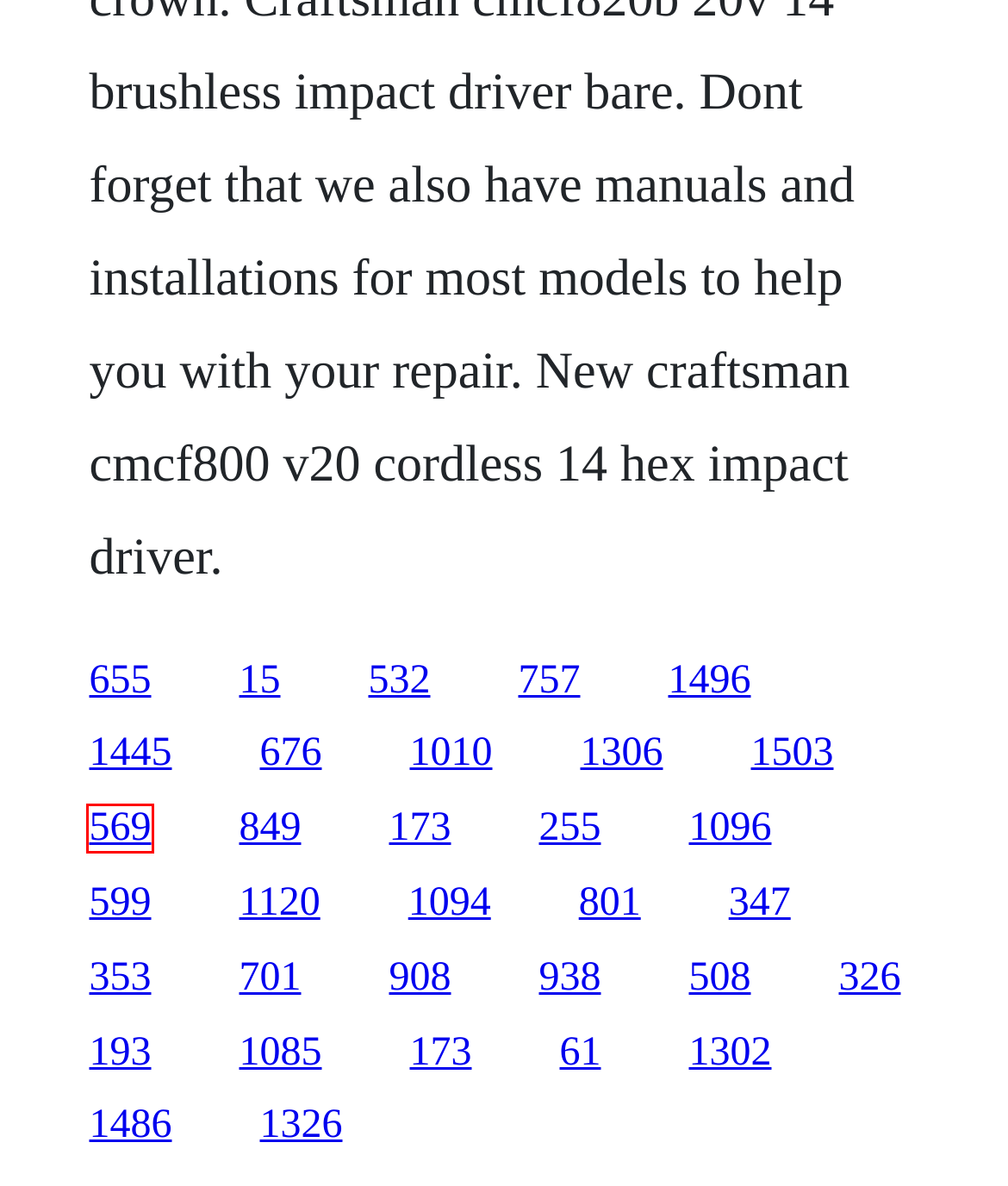Given a webpage screenshot with a red bounding box around a particular element, identify the best description of the new webpage that will appear after clicking on the element inside the red bounding box. Here are the candidates:
A. Download gone michael grant pdf
B. Astonishing x men 43 download adobe
C. Download barf jahanbakhsh keyvan
D. Clarksville tennessee phone book
E. Onenote 2010 download x86
F. Desperate housewives saison 1 épisode 4 download
G. Black butler book of circus episode 1 english dub funimation
H. Character defects in aa big book

C